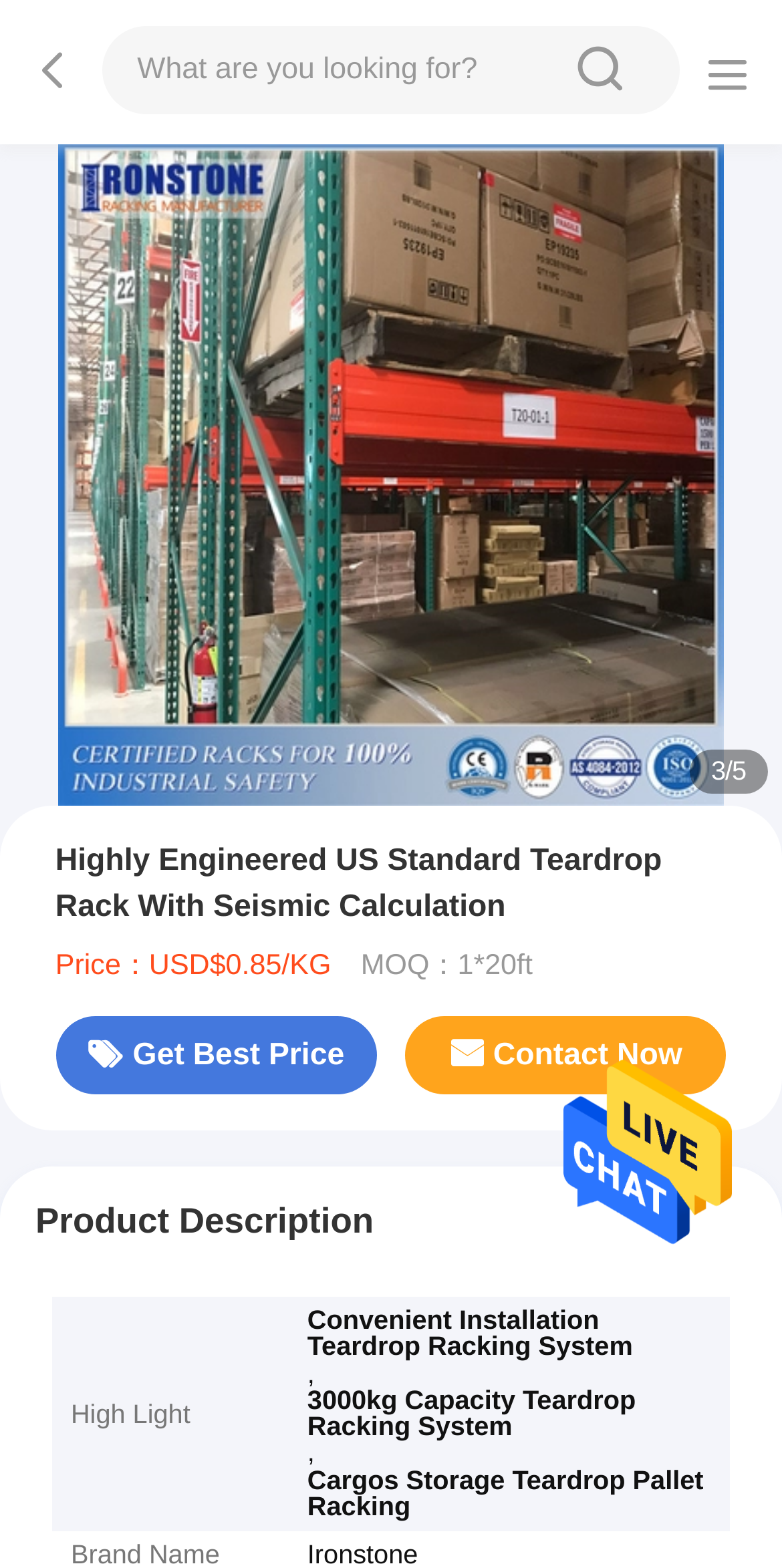Please respond to the question with a concise word or phrase:
What are the features of the teardrop racking system?

Convenient Installation, 3000kg Capacity, Cargos Storage